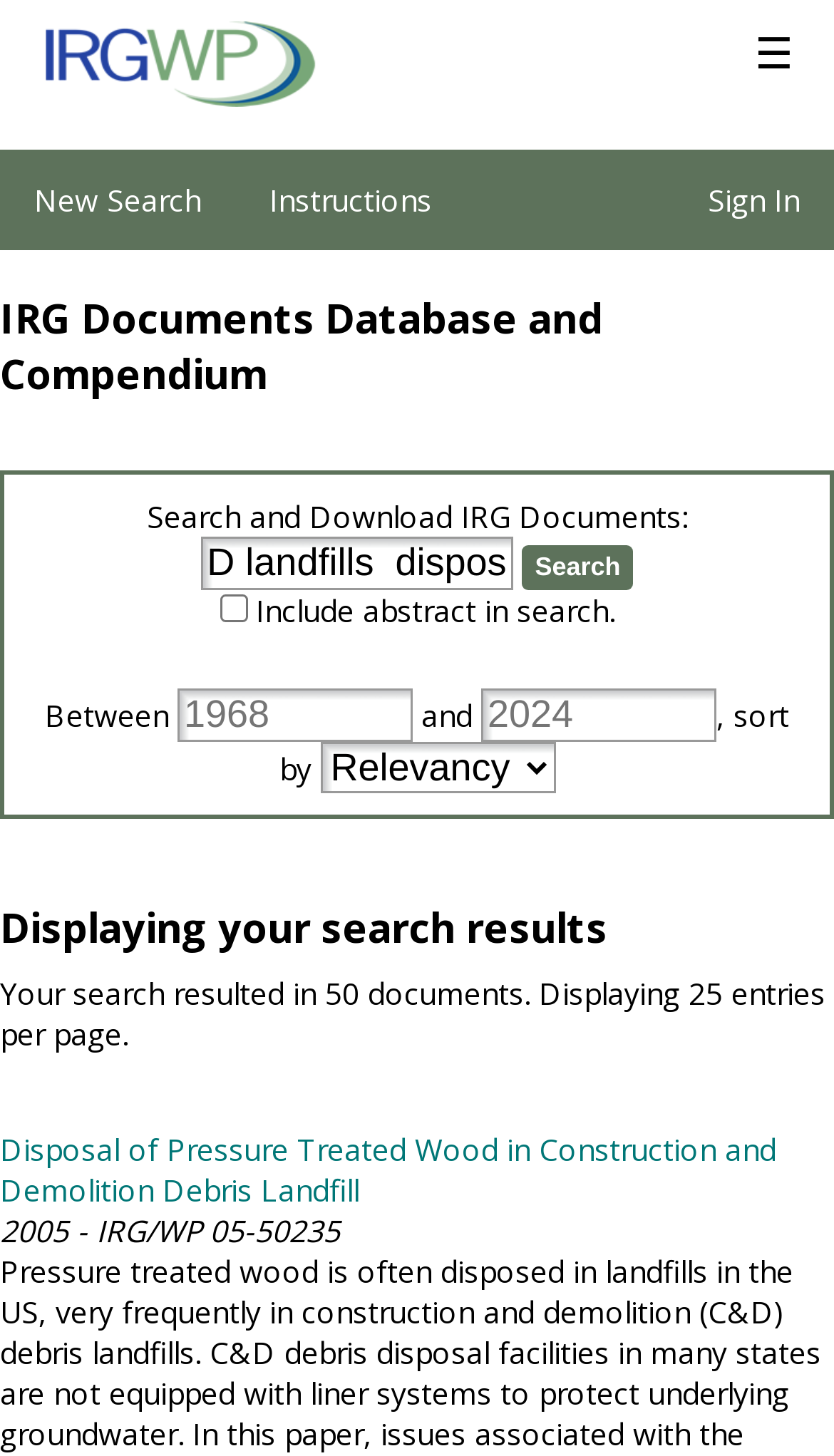Please identify the bounding box coordinates of the element's region that should be clicked to execute the following instruction: "Click the New Search link". The bounding box coordinates must be four float numbers between 0 and 1, i.e., [left, top, right, bottom].

[0.0, 0.103, 0.282, 0.172]